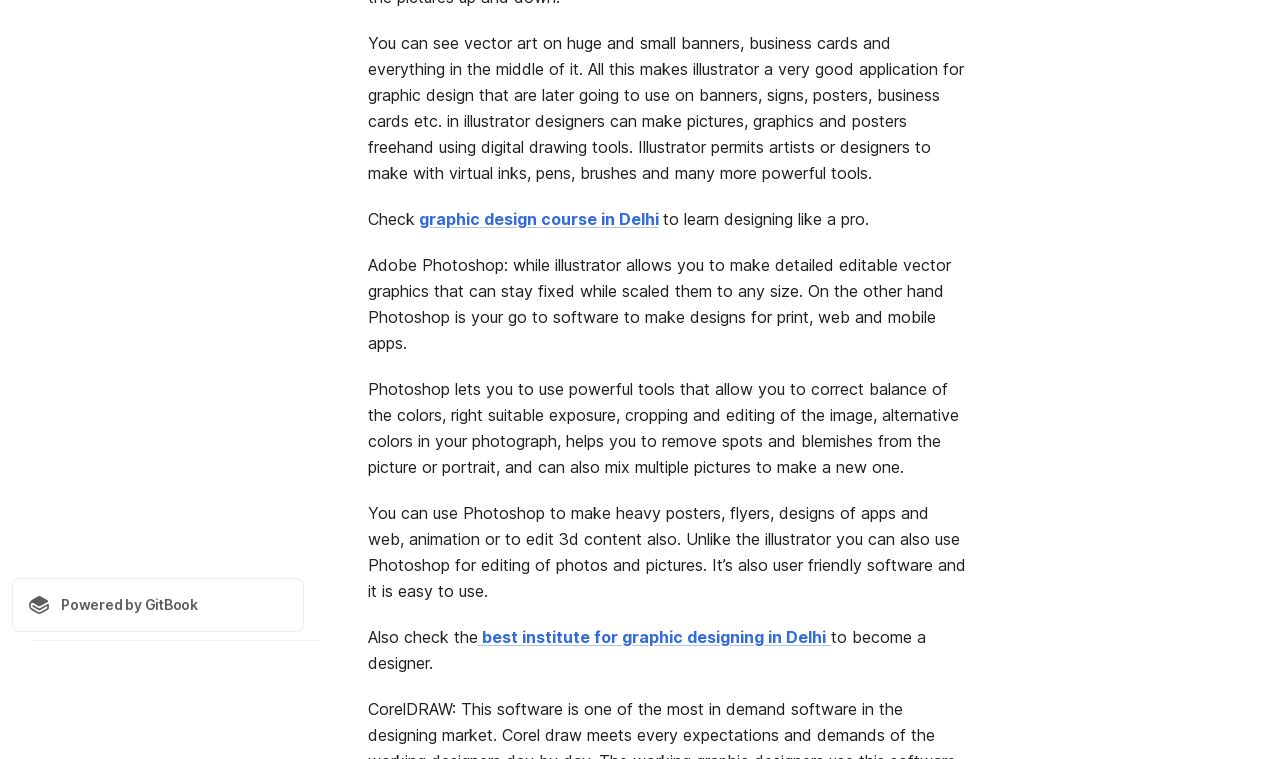Find the bounding box coordinates corresponding to the UI element with the description: "Powered by GitBook". The coordinates should be formatted as [left, top, right, bottom], with values as floats between 0 and 1.

[0.009, 0.762, 0.238, 0.833]